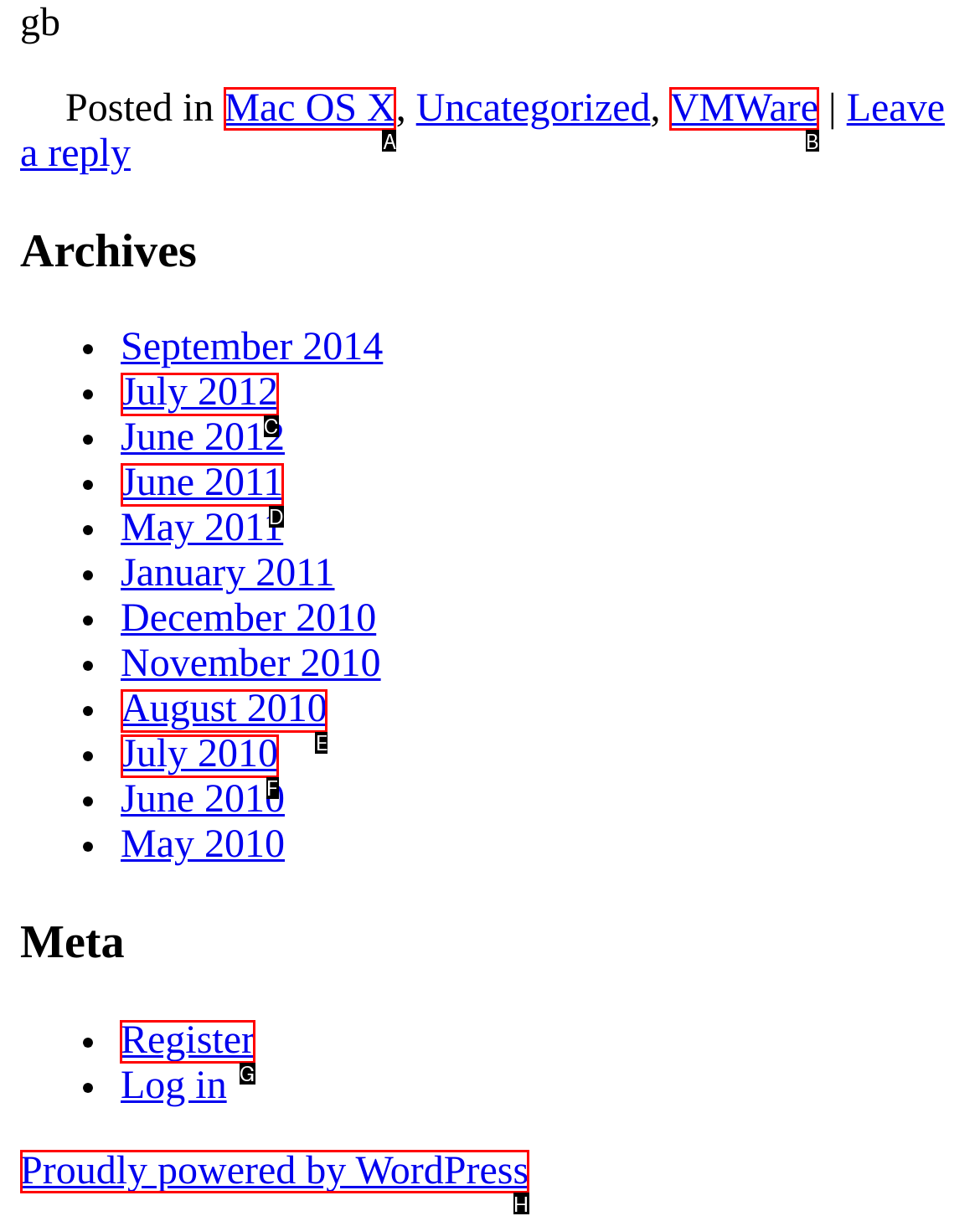Identify the correct HTML element to click to accomplish this task: View Free Daily Events
Respond with the letter corresponding to the correct choice.

None